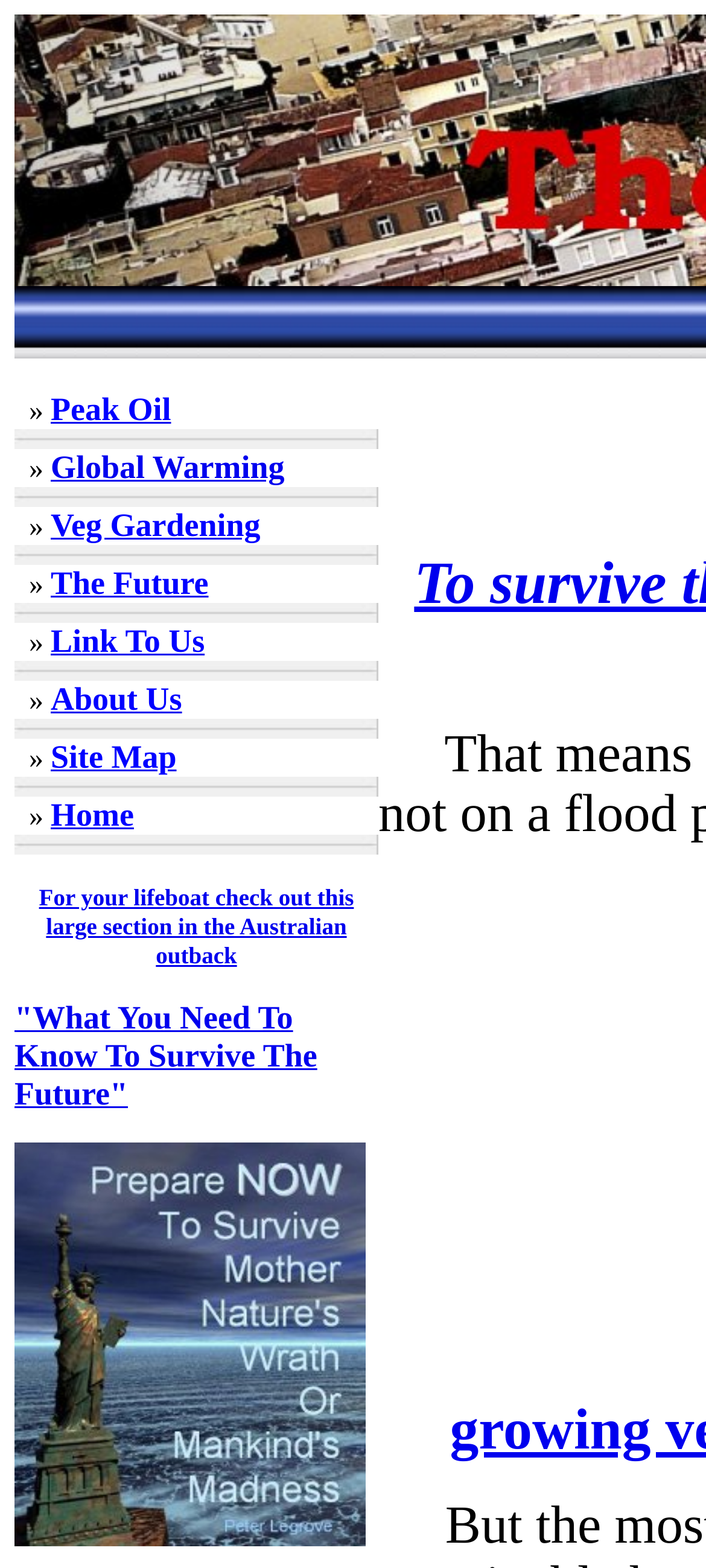Analyze the image and provide a detailed answer to the question: What is the text of the link that mentions the Australian outback?

I searched the webpage for a link that mentions the Australian outback and found the link with the text 'For your lifeboat check out this large section in the Australian outback'.